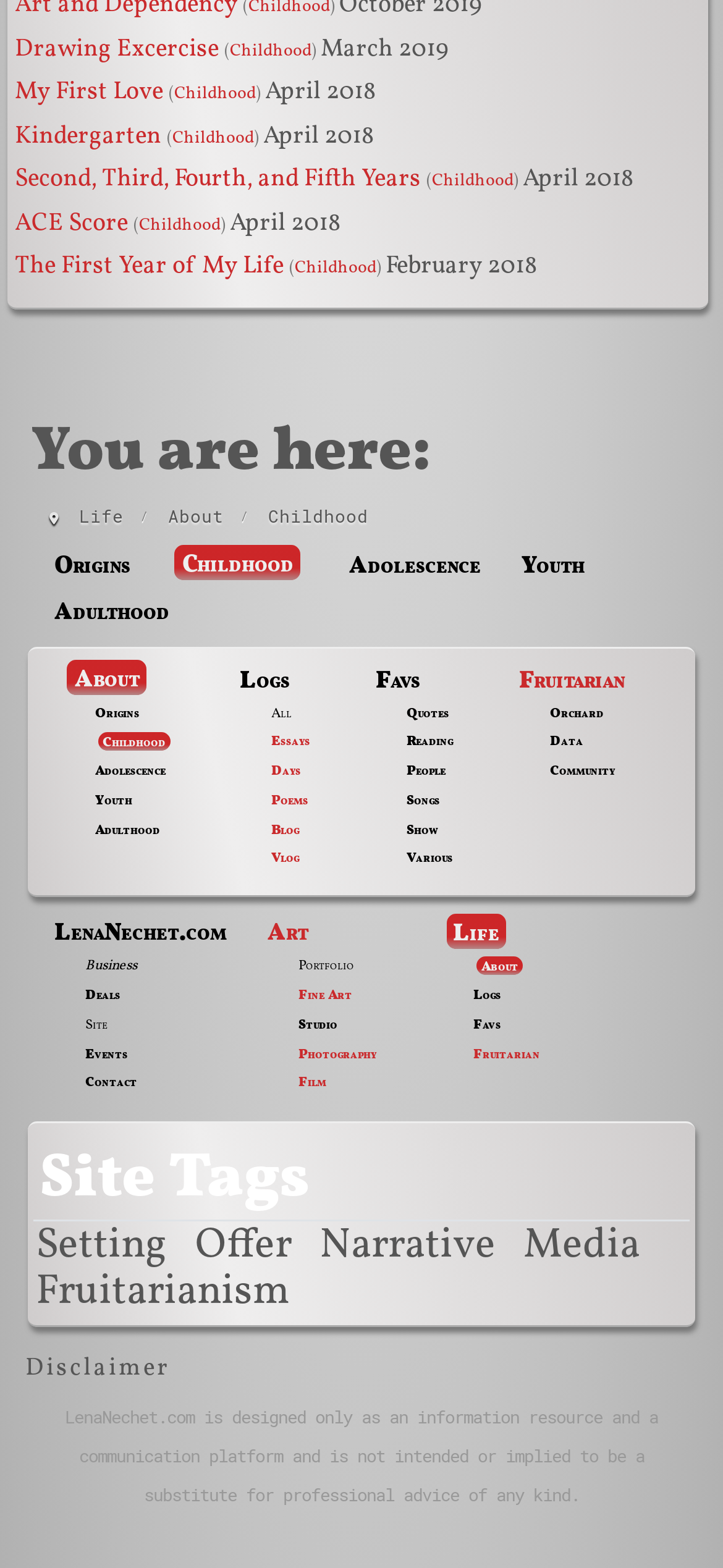Predict the bounding box coordinates for the UI element described as: "parent_node: LenaNechet.com aria-label="Back to Top"". The coordinates should be four float numbers between 0 and 1, presented as [left, top, right, bottom].

[0.896, 0.952, 0.978, 0.99]